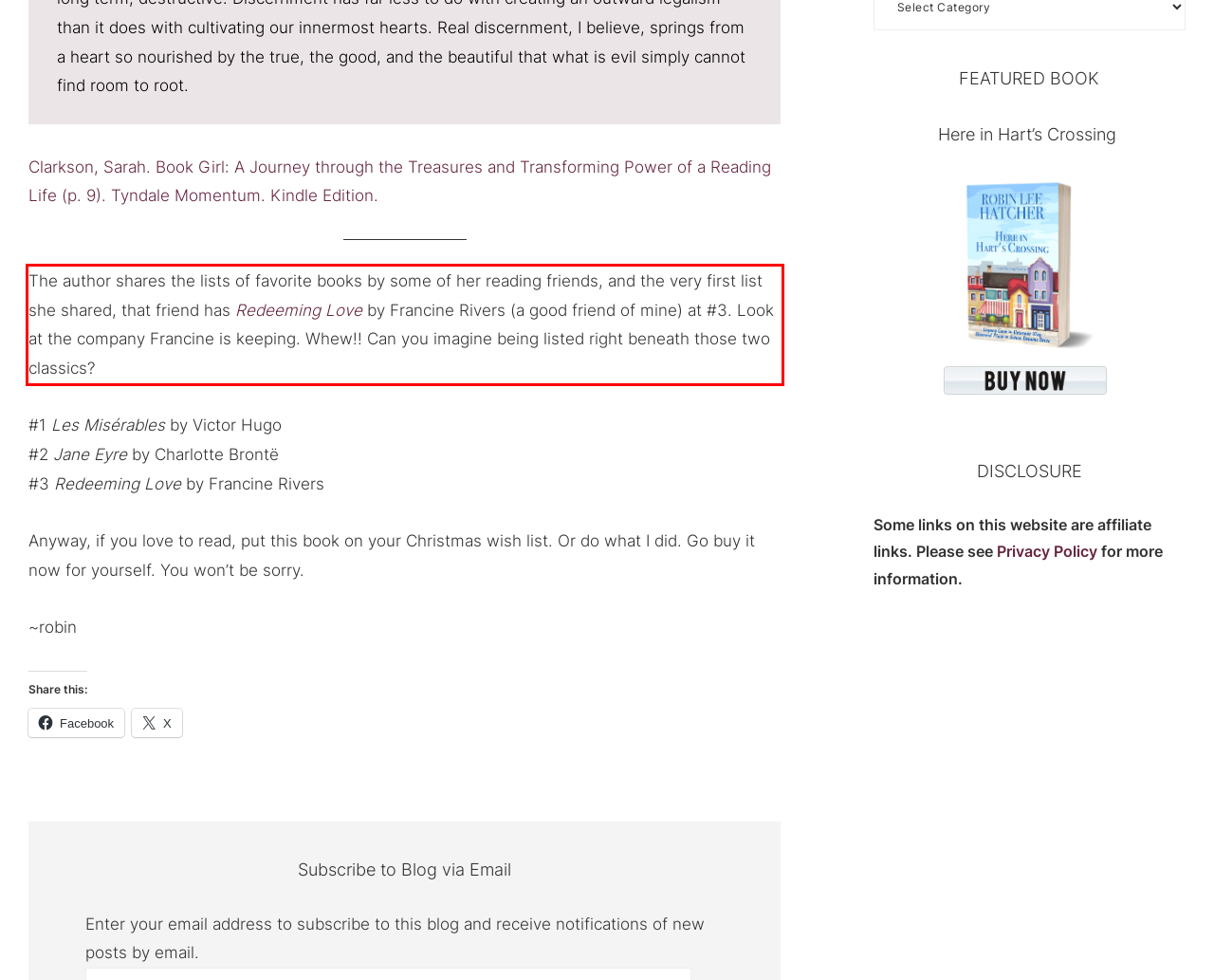Given a screenshot of a webpage containing a red rectangle bounding box, extract and provide the text content found within the red bounding box.

The author shares the lists of favorite books by some of her reading friends, and the very first list she shared, that friend has Redeeming Love by Francine Rivers (a good friend of mine) at #3. Look at the company Francine is keeping. Whew!! Can you imagine being listed right beneath those two classics?